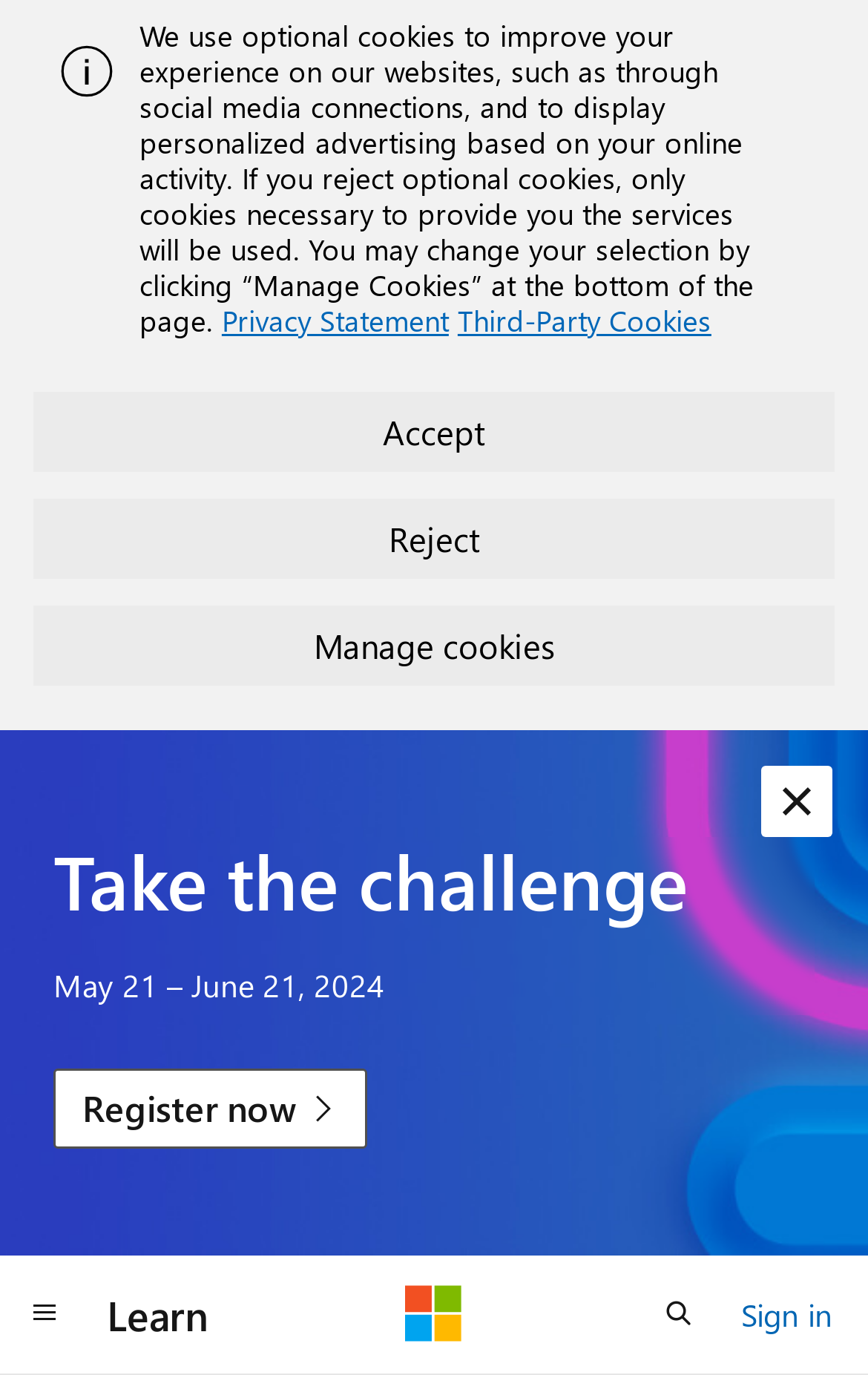Specify the bounding box coordinates of the area to click in order to execute this command: 'open search'. The coordinates should consist of four float numbers ranging from 0 to 1, and should be formatted as [left, top, right, bottom].

[0.731, 0.927, 0.833, 0.985]